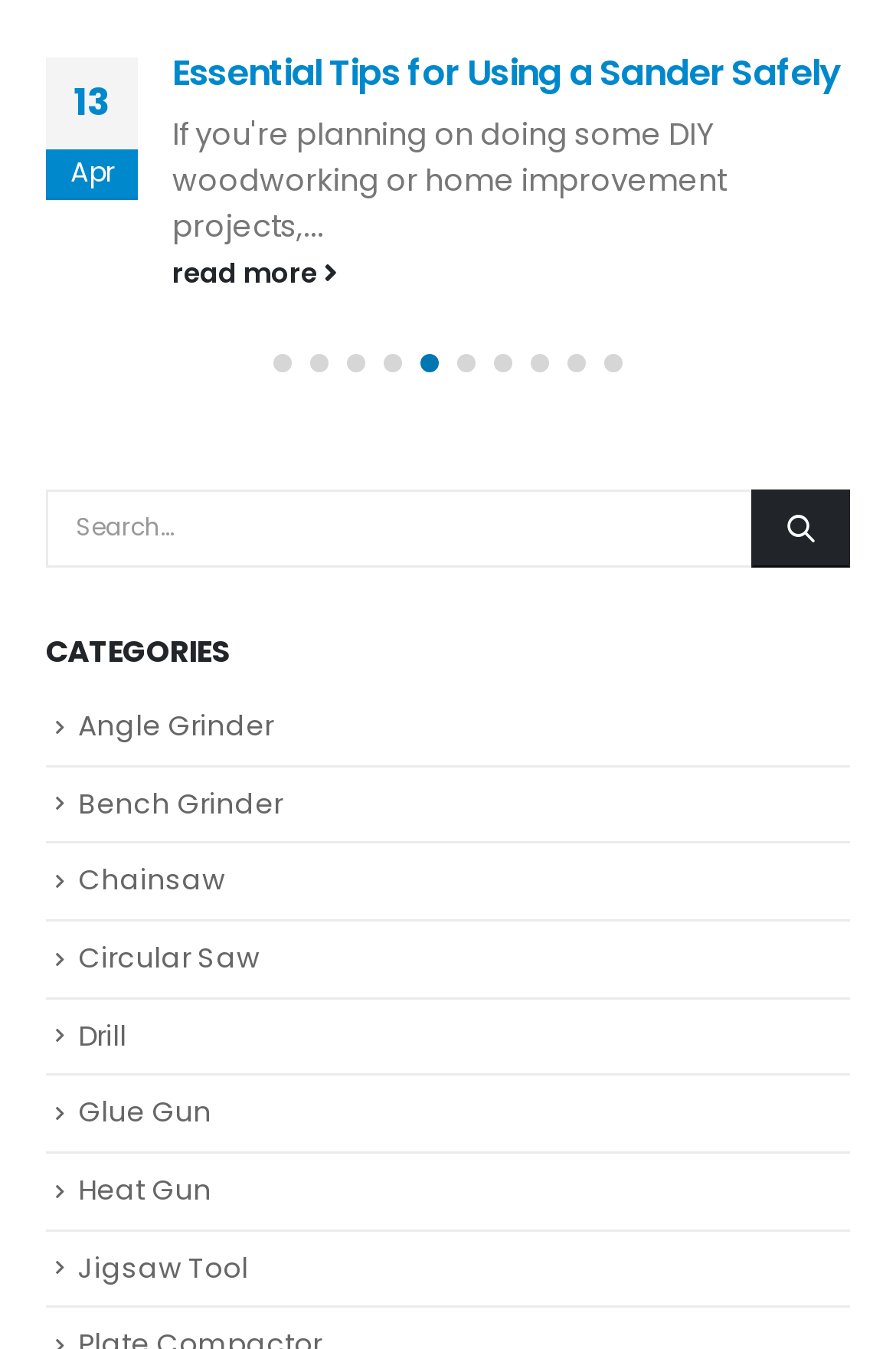What is the date shown on the webpage?
Answer the question with a detailed explanation, including all necessary information.

The date is obtained by looking at the StaticText elements at the top of the webpage, which show '26' and 'Oct' respectively.